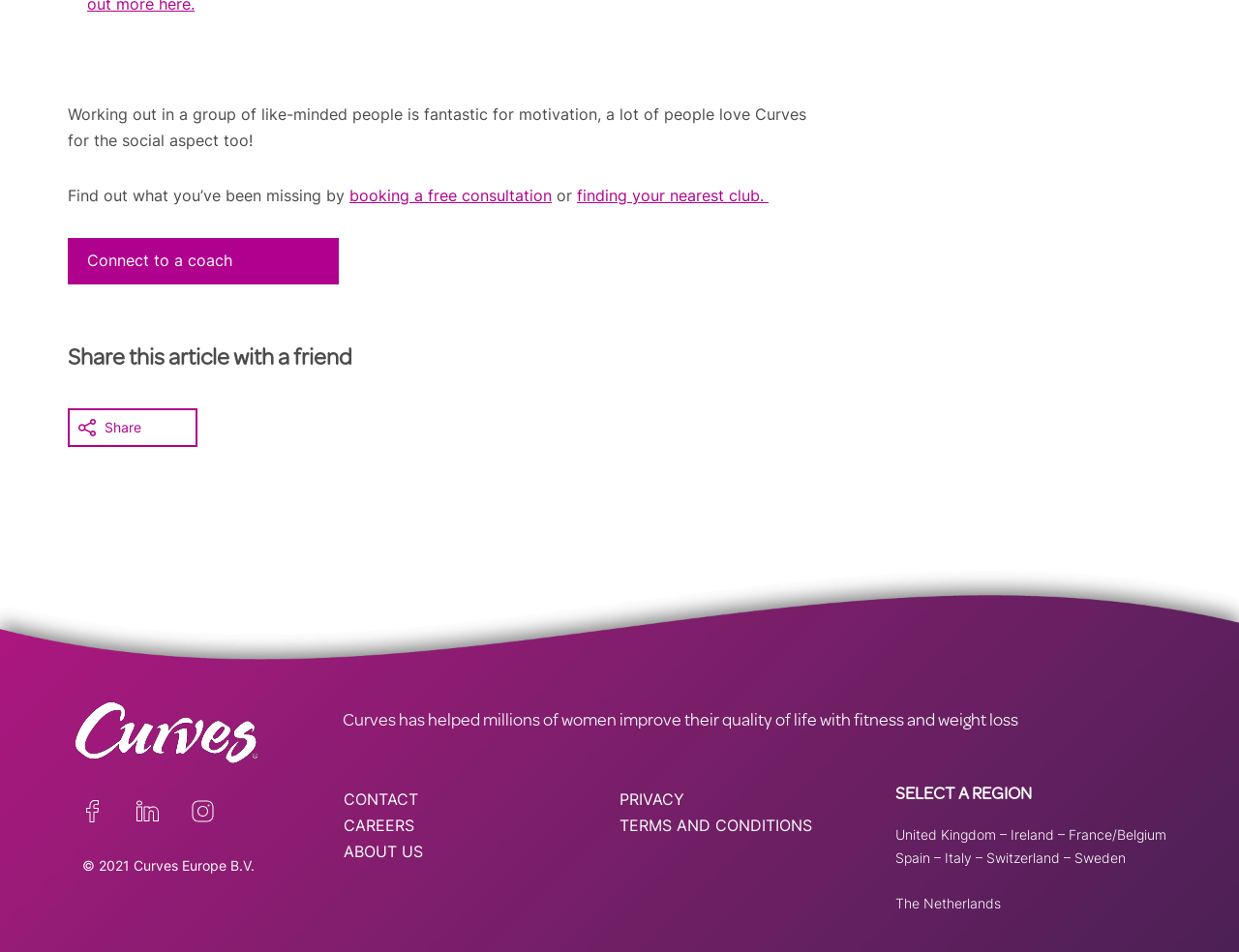Using the details from the image, please elaborate on the following question: What can be done to find a nearest club?

The webpage has a link 'finding your nearest club' which suggests that clicking on this link will help users find a nearest club. This is a call-to-action for users who are interested in joining a fitness club.